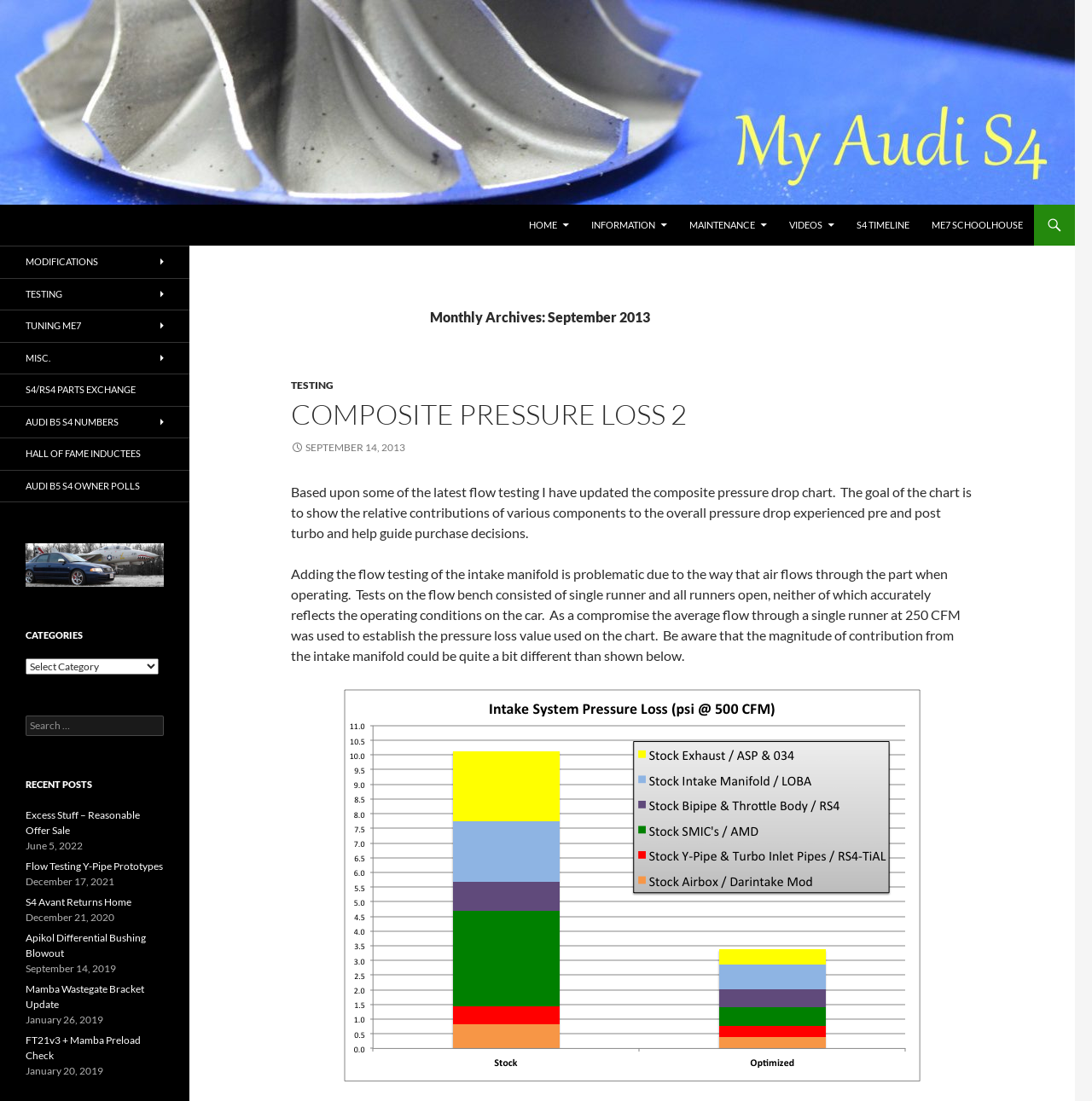What is the purpose of the composite pressure drop chart?
Give a comprehensive and detailed explanation for the question.

The composite pressure drop chart is mentioned in the article as a tool to show the relative contributions of various components to the overall pressure drop experienced pre and post turbo, and to help guide purchase decisions. This suggests that the chart is intended to inform readers about the performance of different components and aid in their decision-making when selecting parts for their Audi S4.